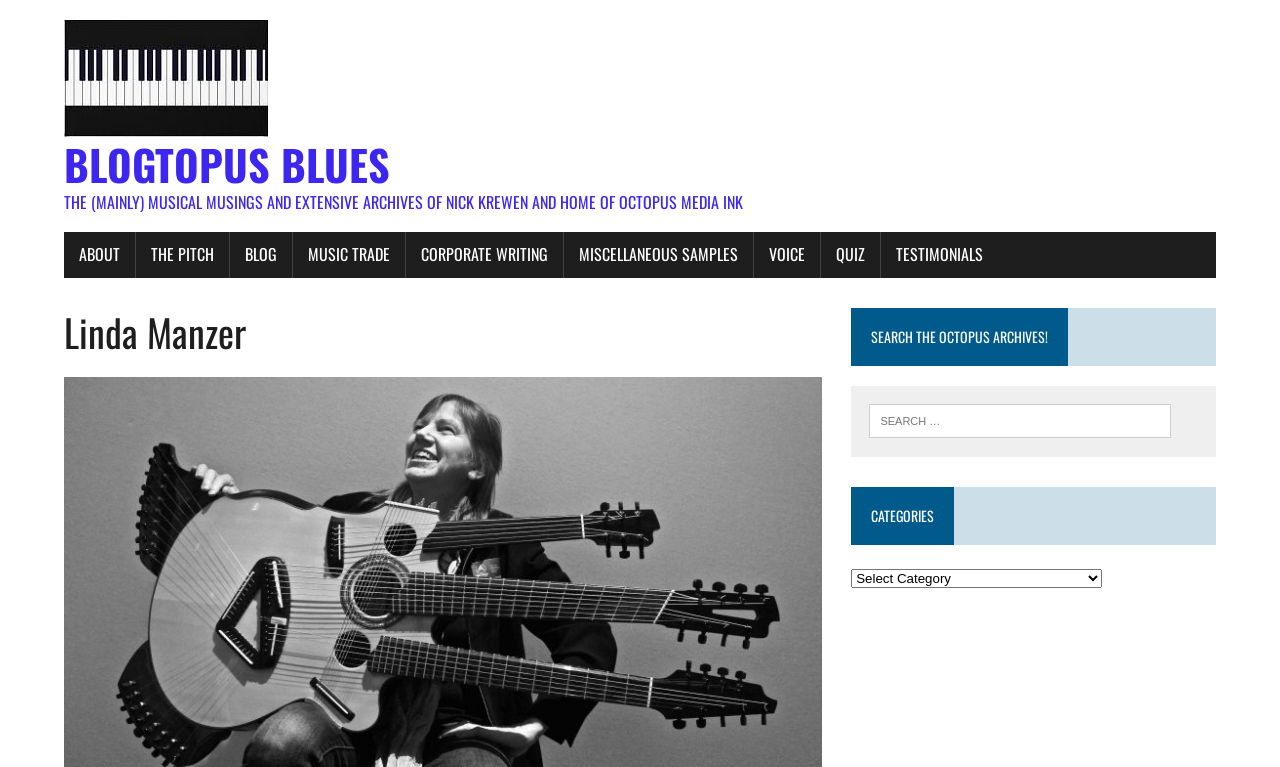Answer the question below in one word or phrase:
What is the name of the blog?

Blogtopus Blues